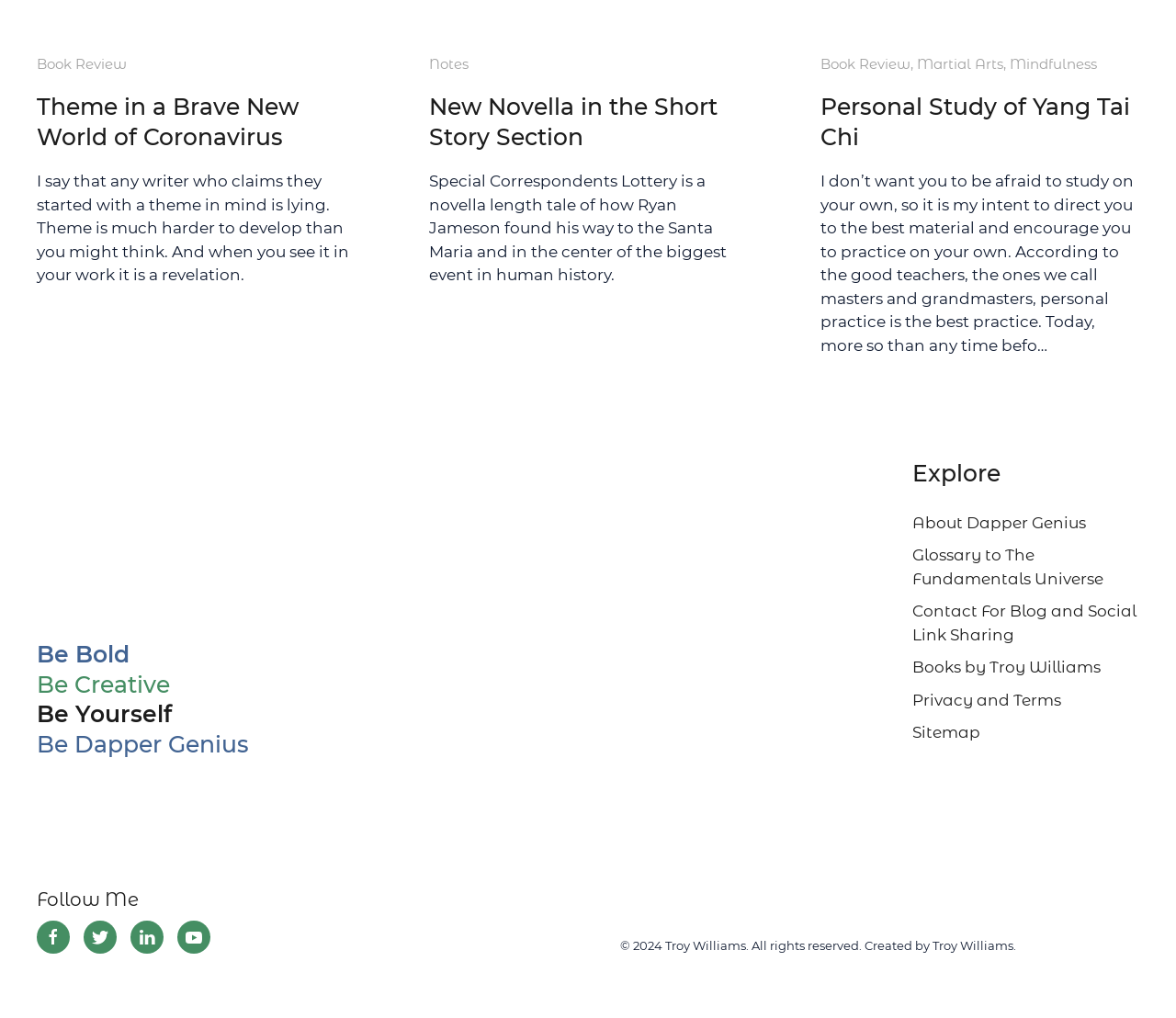How many headings are on this webpage?
Use the image to answer the question with a single word or phrase.

5